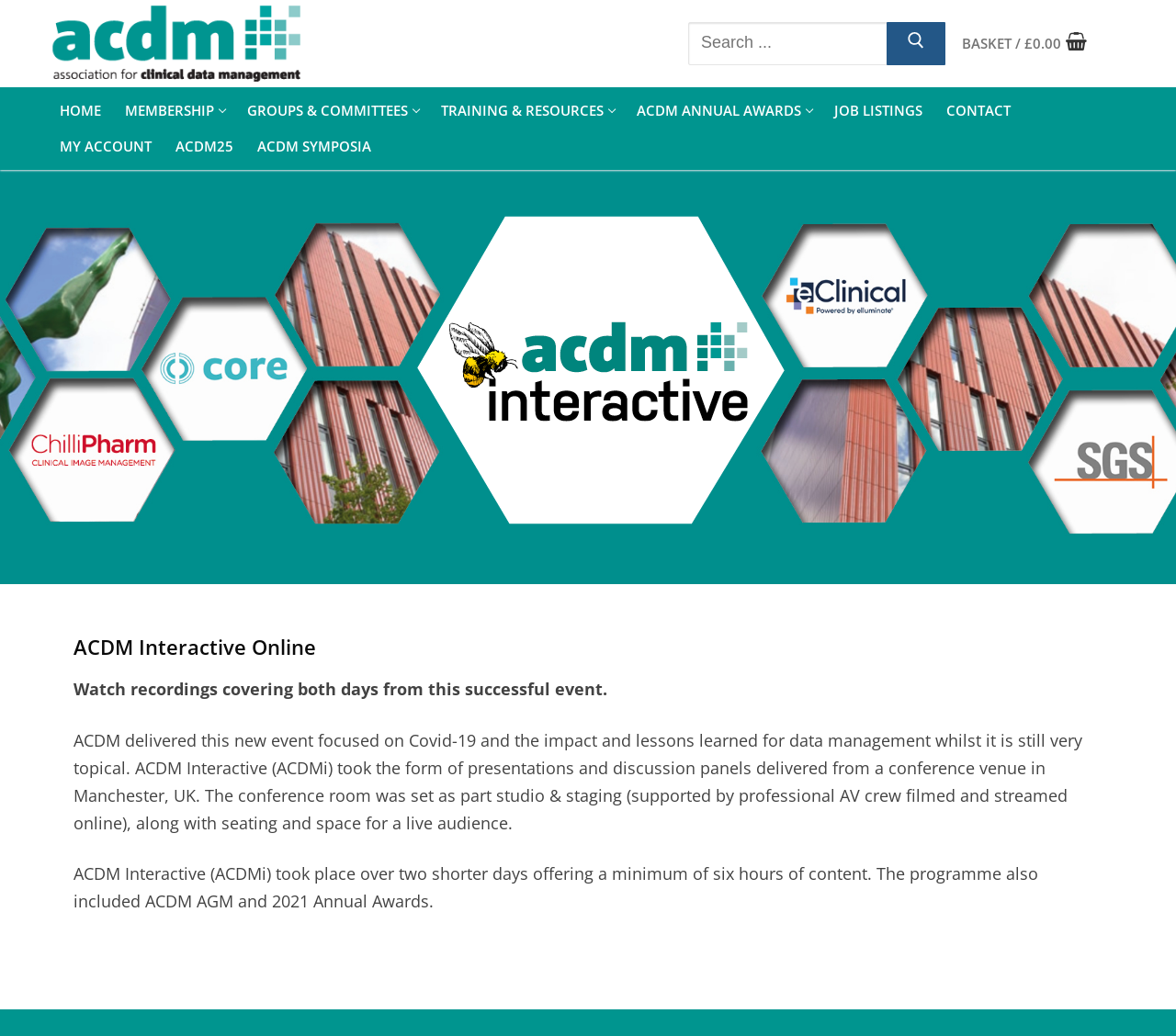Determine the bounding box coordinates of the target area to click to execute the following instruction: "Call the phone number."

None